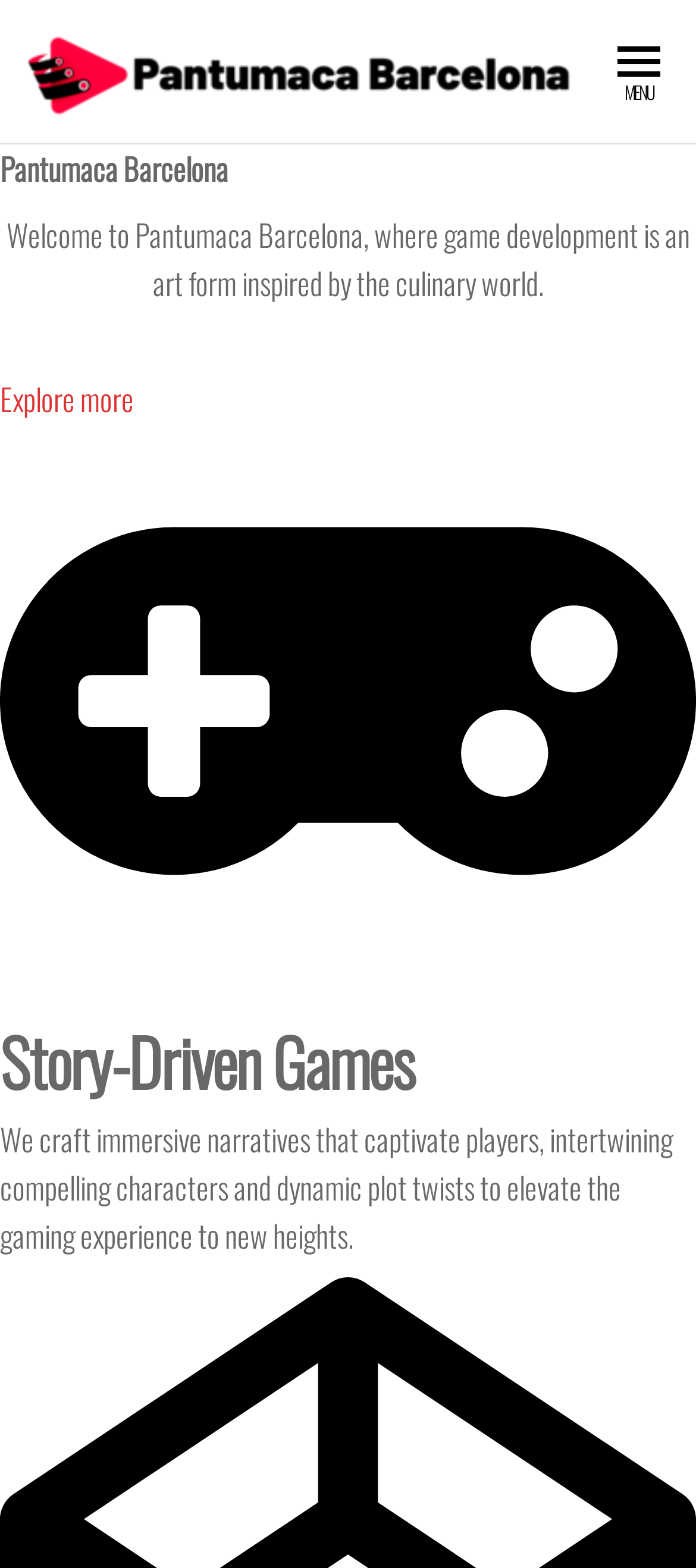What can be explored more?
From the image, provide a succinct answer in one word or a short phrase.

Story-Driven Games